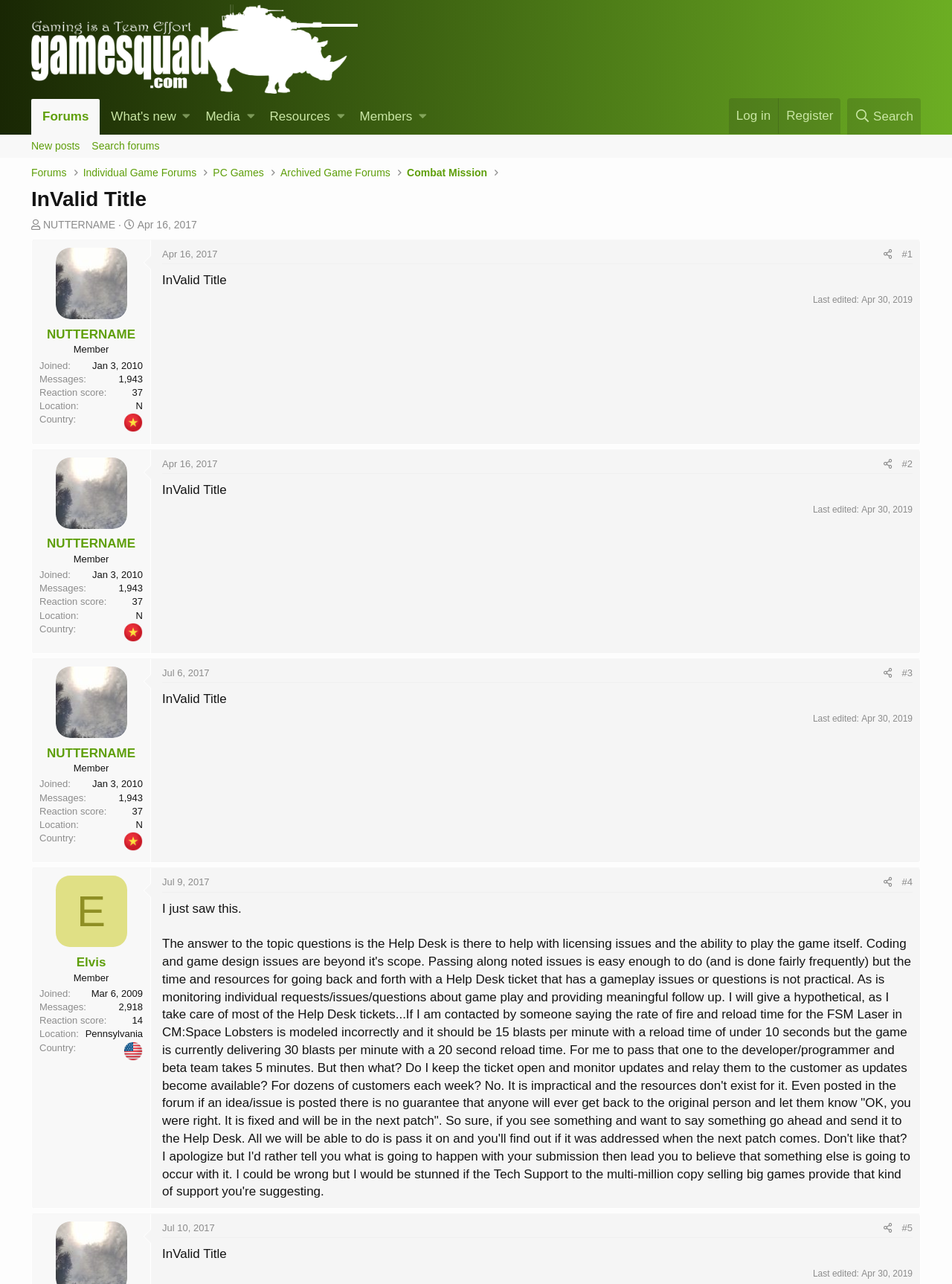Determine the bounding box coordinates of the clickable element to achieve the following action: 'View the 'New posts' page'. Provide the coordinates as four float values between 0 and 1, formatted as [left, top, right, bottom].

[0.027, 0.105, 0.09, 0.123]